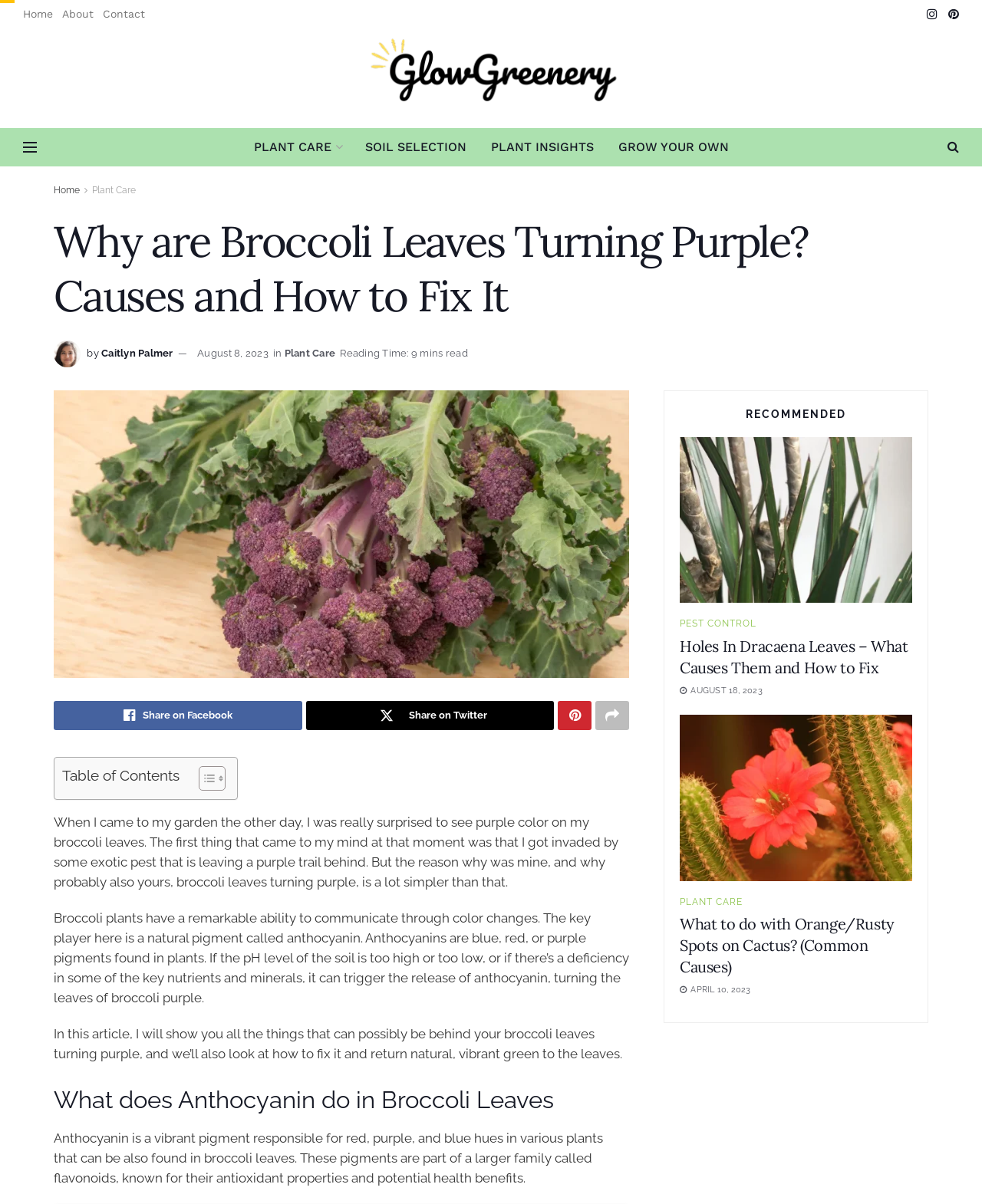Given the element description Plant Care, identify the bounding box coordinates for the UI element on the webpage screenshot. The format should be (top-left x, top-left y, bottom-right x, bottom-right y), with values between 0 and 1.

[0.29, 0.288, 0.342, 0.298]